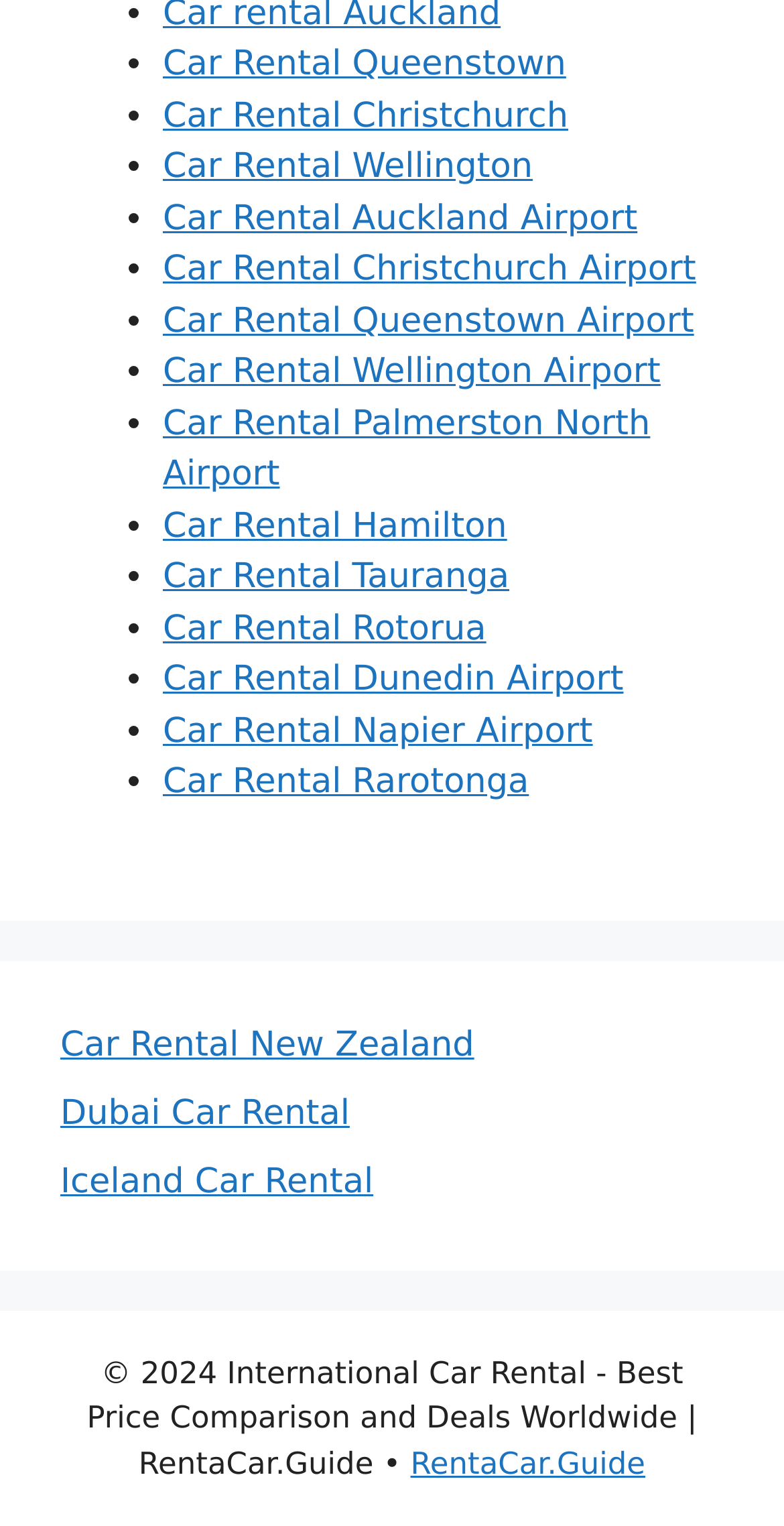Could you provide the bounding box coordinates for the portion of the screen to click to complete this instruction: "Explore Car Rental Christchurch"?

[0.208, 0.063, 0.725, 0.089]